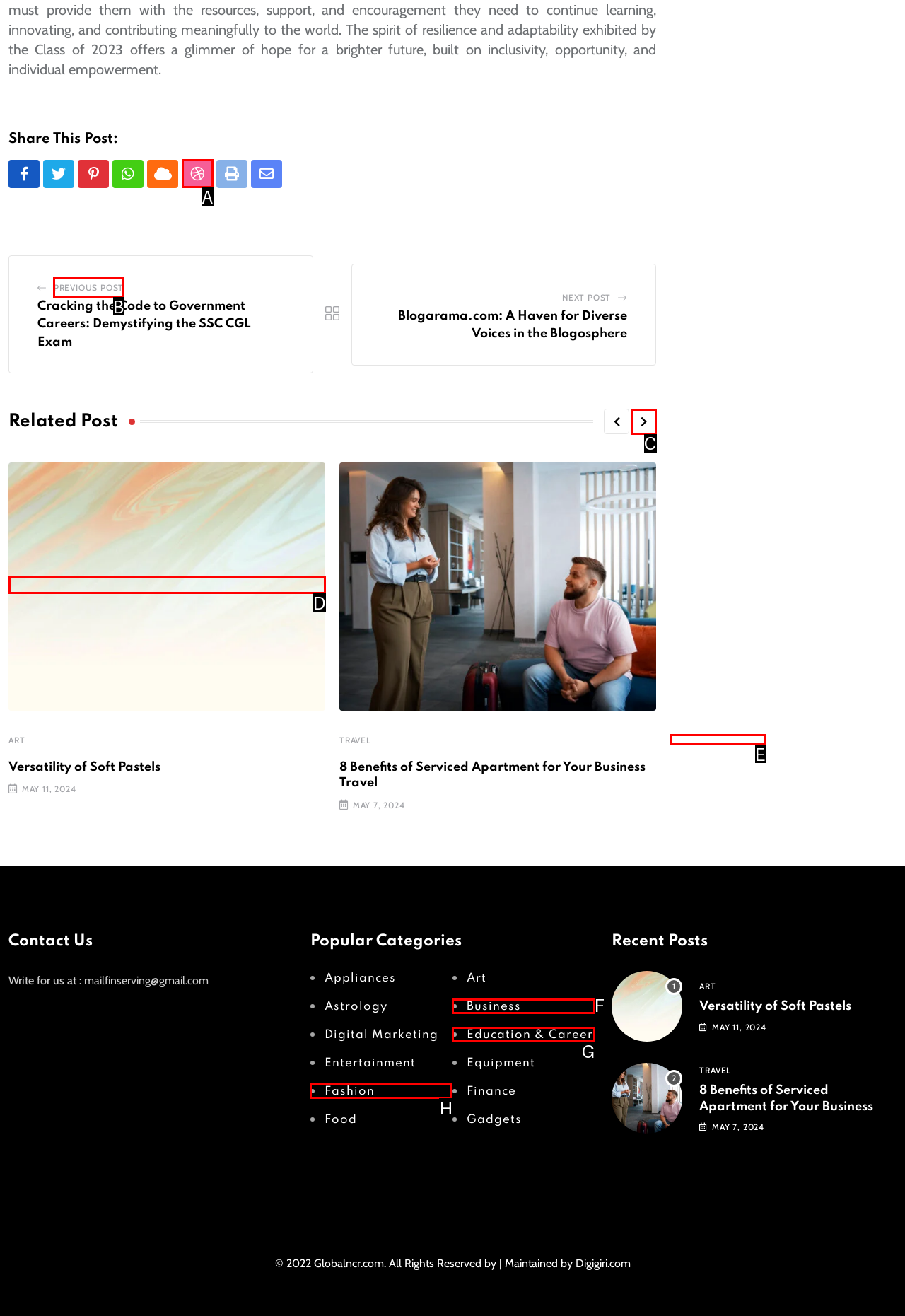Which HTML element should be clicked to complete the task: View the next slide? Answer with the letter of the corresponding option.

C